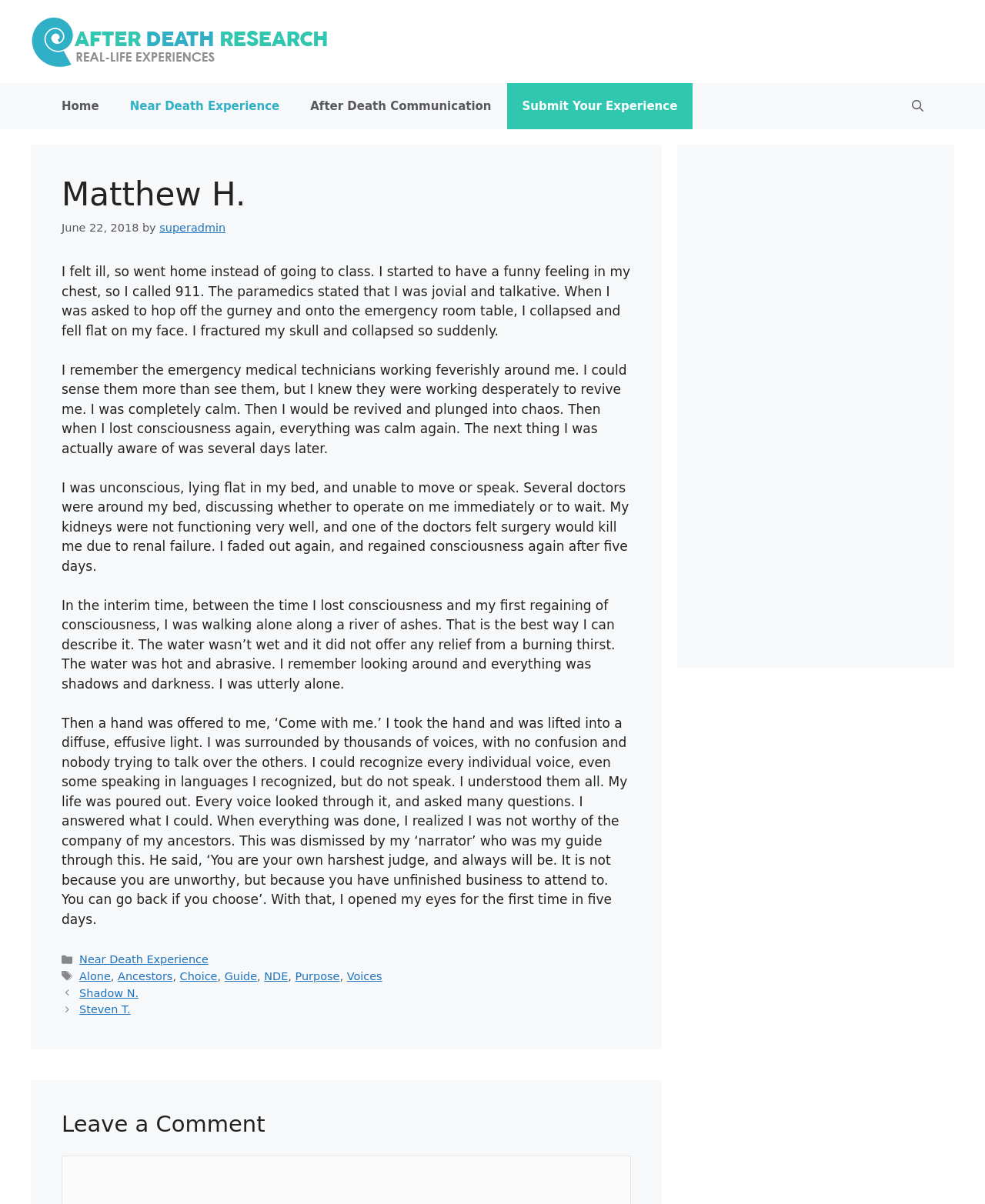Please mark the clickable region by giving the bounding box coordinates needed to complete this instruction: "Click the 'Near Death Experience' link".

[0.116, 0.069, 0.299, 0.107]